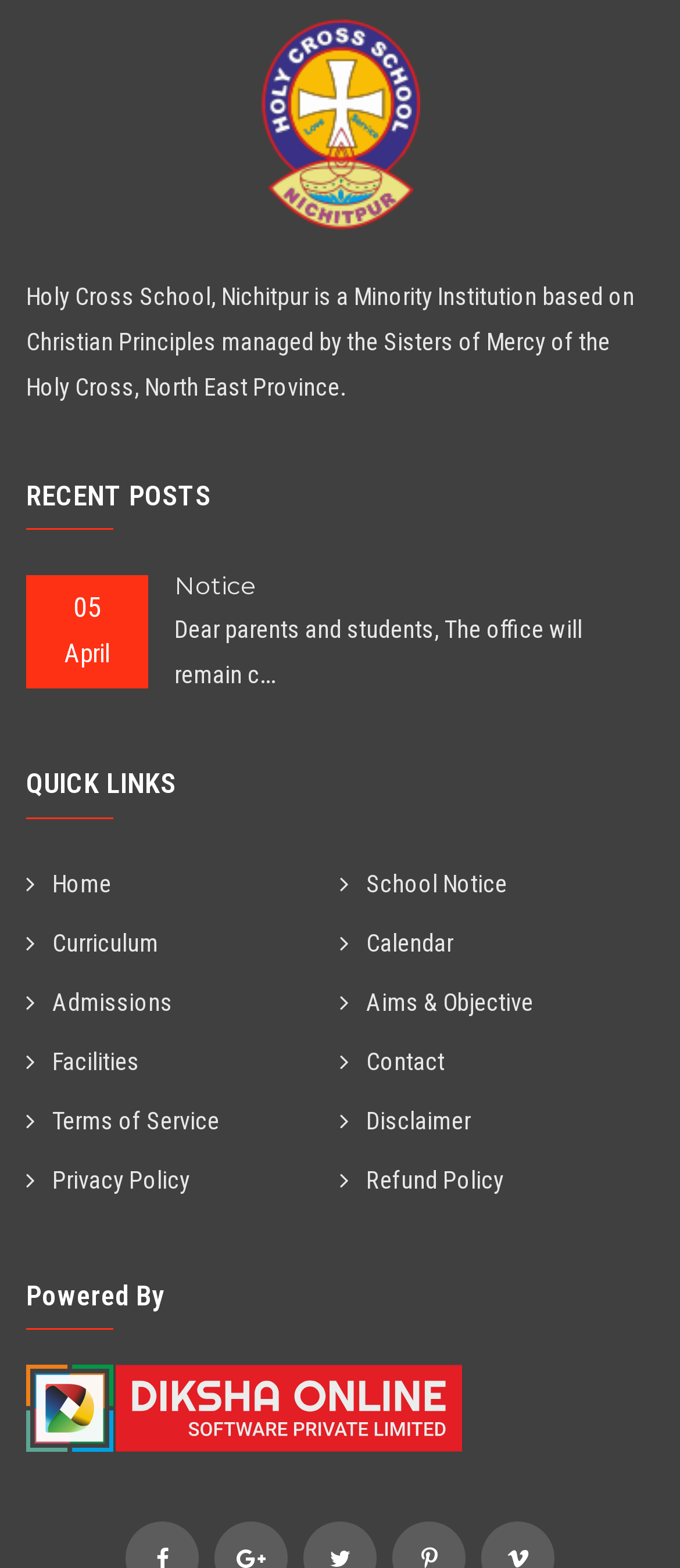Look at the image and give a detailed response to the following question: What is the recent post about?

The recent post section is located below the image and has a heading 'Notice'. It contains a link to the notice and a brief description of the notice, which is about the office remaining closed.